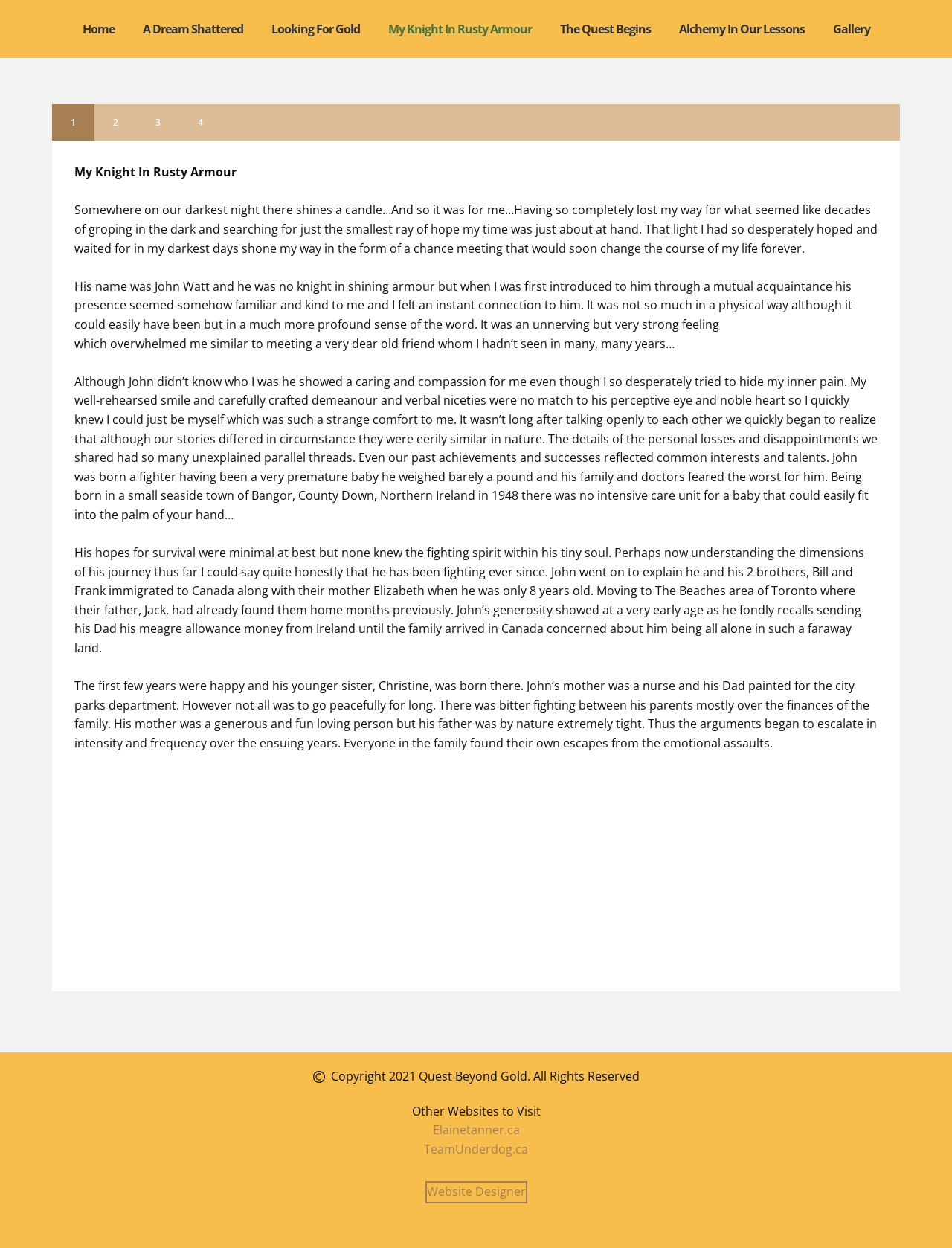Please determine the bounding box coordinates of the element to click in order to execute the following instruction: "Visit the 'Elainetanner.ca' website". The coordinates should be four float numbers between 0 and 1, specified as [left, top, right, bottom].

[0.454, 0.899, 0.546, 0.912]